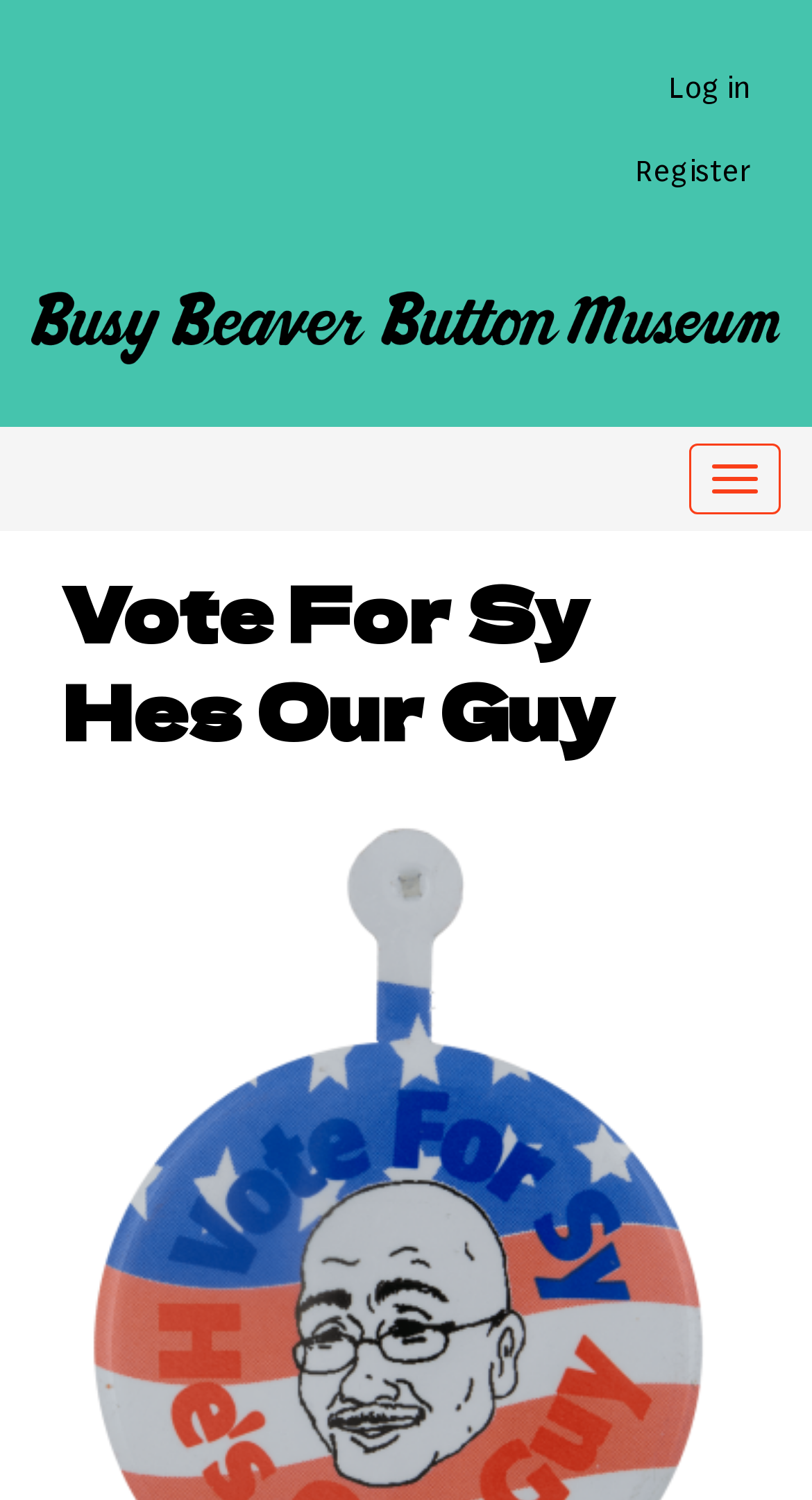Please give a concise answer to this question using a single word or phrase: 
What is the purpose of the 'Toggle navigation' button?

To navigate